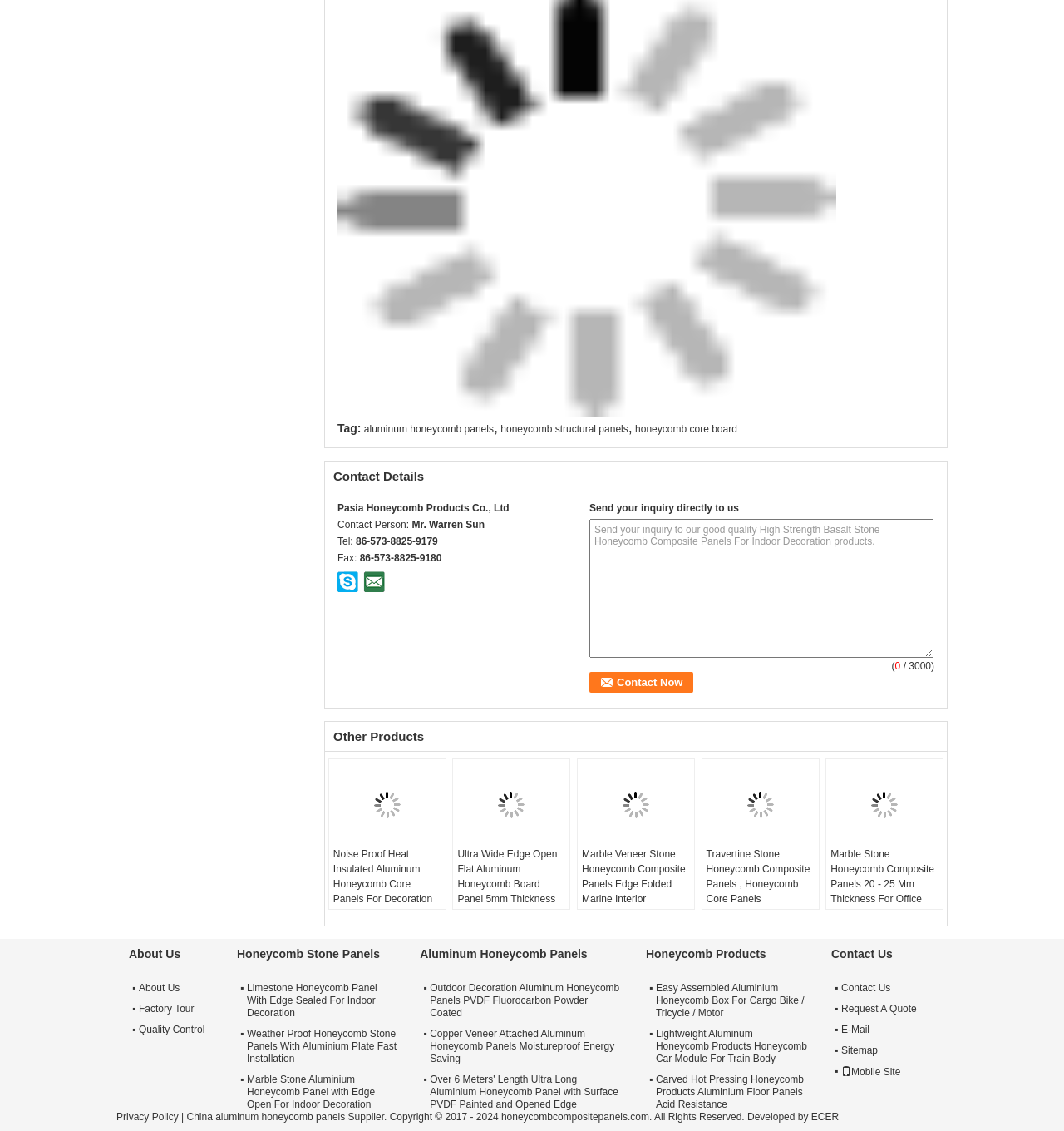Provide a one-word or short-phrase answer to the question:
What is the company name?

Pasia Honeycomb Products Co., Ltd